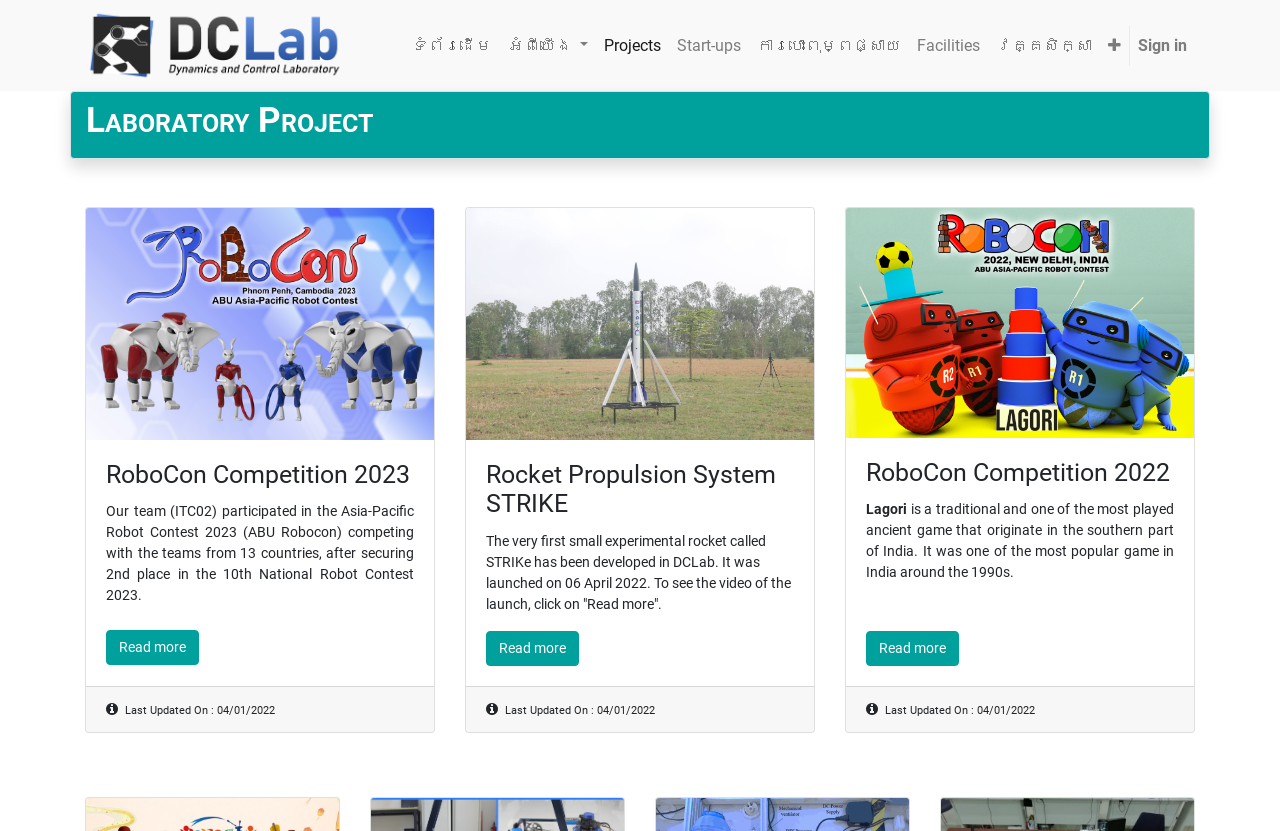Examine the screenshot and answer the question in as much detail as possible: How many projects are displayed on this page?

I counted the number of project descriptions on the page, which are 'RoboCon Competition 2023', 'Rocket Propulsion System STRIKE', and 'RoboCon Competition 2022'. Each of these descriptions has a heading, an image, and a brief text, so I concluded that there are 3 projects displayed on this page.